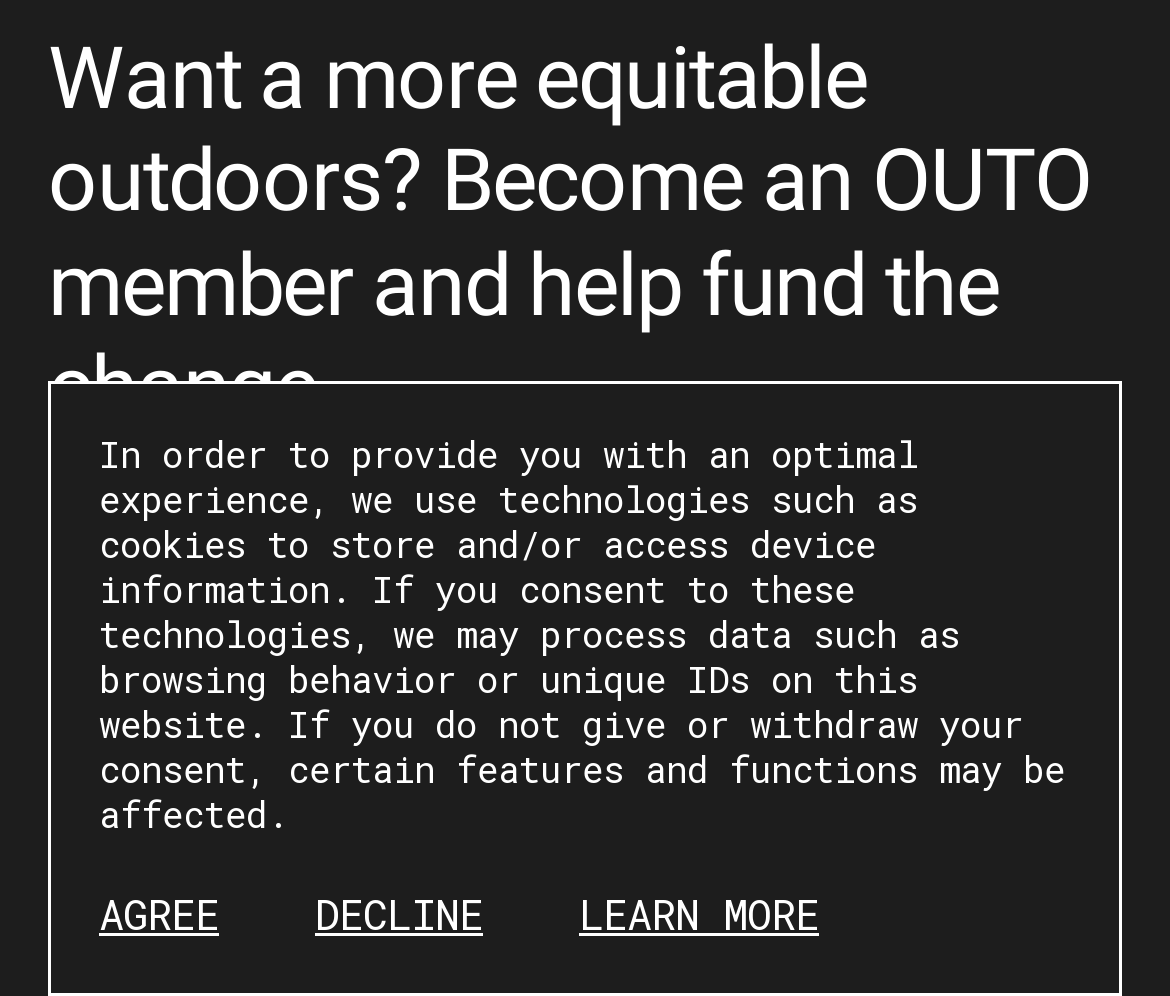Bounding box coordinates are specified in the format (top-left x, top-left y, bottom-right x, bottom-right y). All values are floating point numbers bounded between 0 and 1. Please provide the bounding box coordinate of the region this sentence describes: Agree

[0.085, 0.889, 0.187, 0.949]